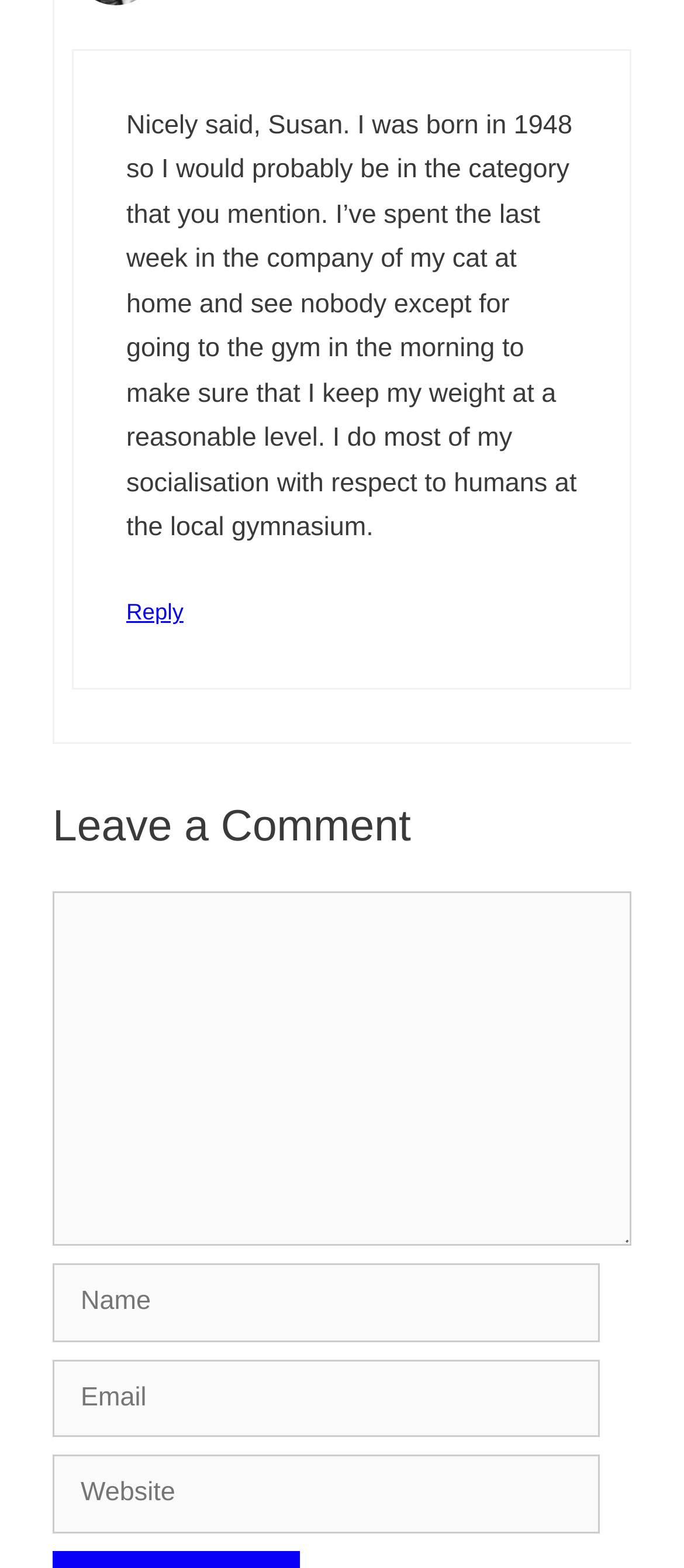Please mark the bounding box coordinates of the area that should be clicked to carry out the instruction: "Leave a comment".

[0.077, 0.51, 0.923, 0.546]